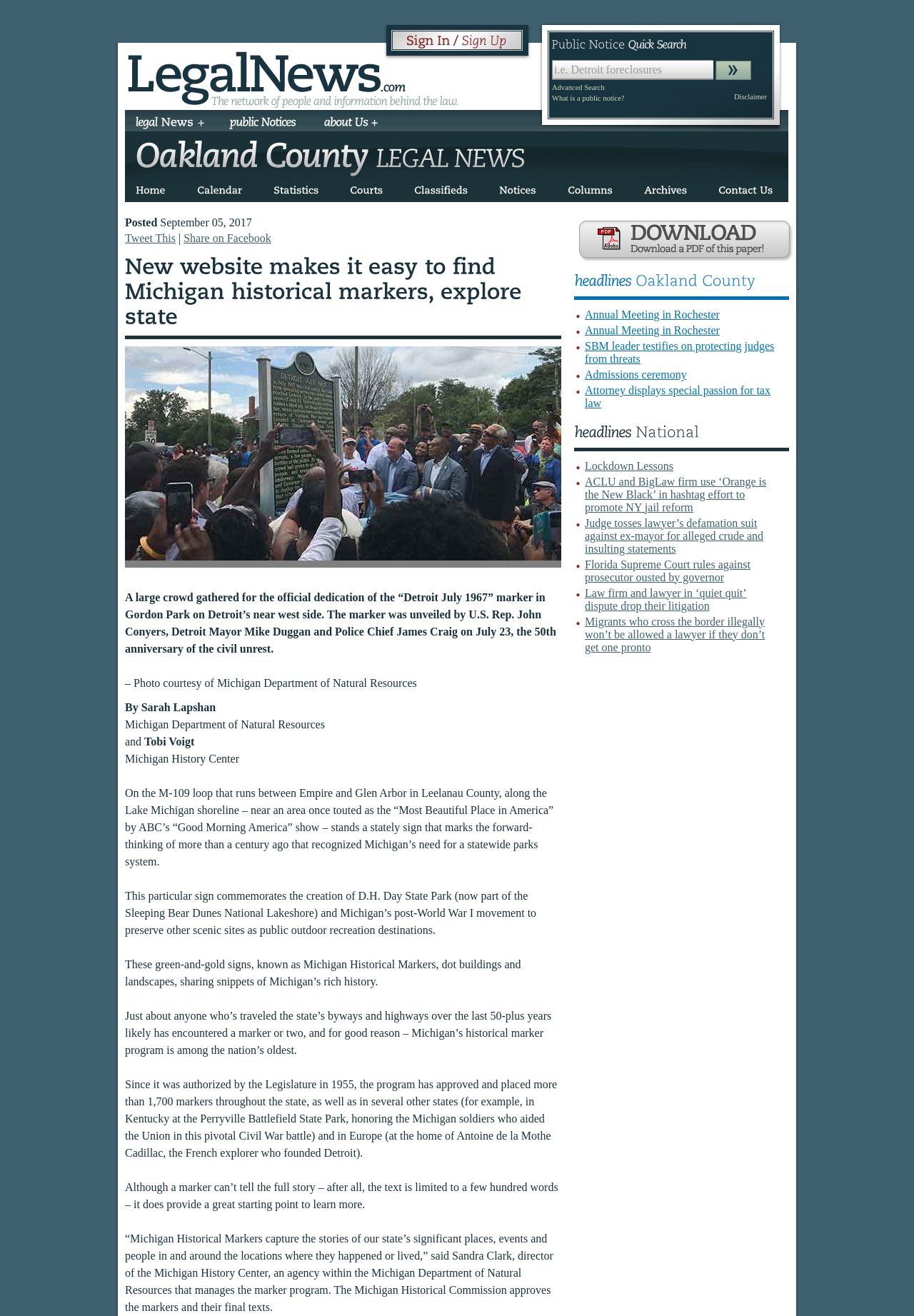Describe every aspect of the webpage comprehensively.

This webpage is about Legal News, a source for up-to-date legal news and public notices for Michigan lawyers. At the top, there is a logo image with the text "Legal News" and a link to the website's homepage. Below the logo, there is a search bar with a button and a link to "Advanced Search". 

On the left side, there is a navigation menu with links to various sections, including "Public Notices", "About Us", "Home", "Calendar", "Statistics", "Courts", "Classifieds", "Notices", "Columns", "Archives", and "Contact Us". Each link has a small icon next to it.

The main content area features a news article with a heading "New website makes it easy to find Michigan historical markers, explore state". The article includes several paragraphs of text, accompanied by images and links to share the article on social media. The text describes the Michigan Historical Markers program, which has placed over 1,700 markers throughout the state, sharing snippets of Michigan's rich history.

Below the article, there is a link to download a PDF of the paper. There are also several other links and buttons, including "Tweet This", "Share on Facebook", and "Posted" with a date.